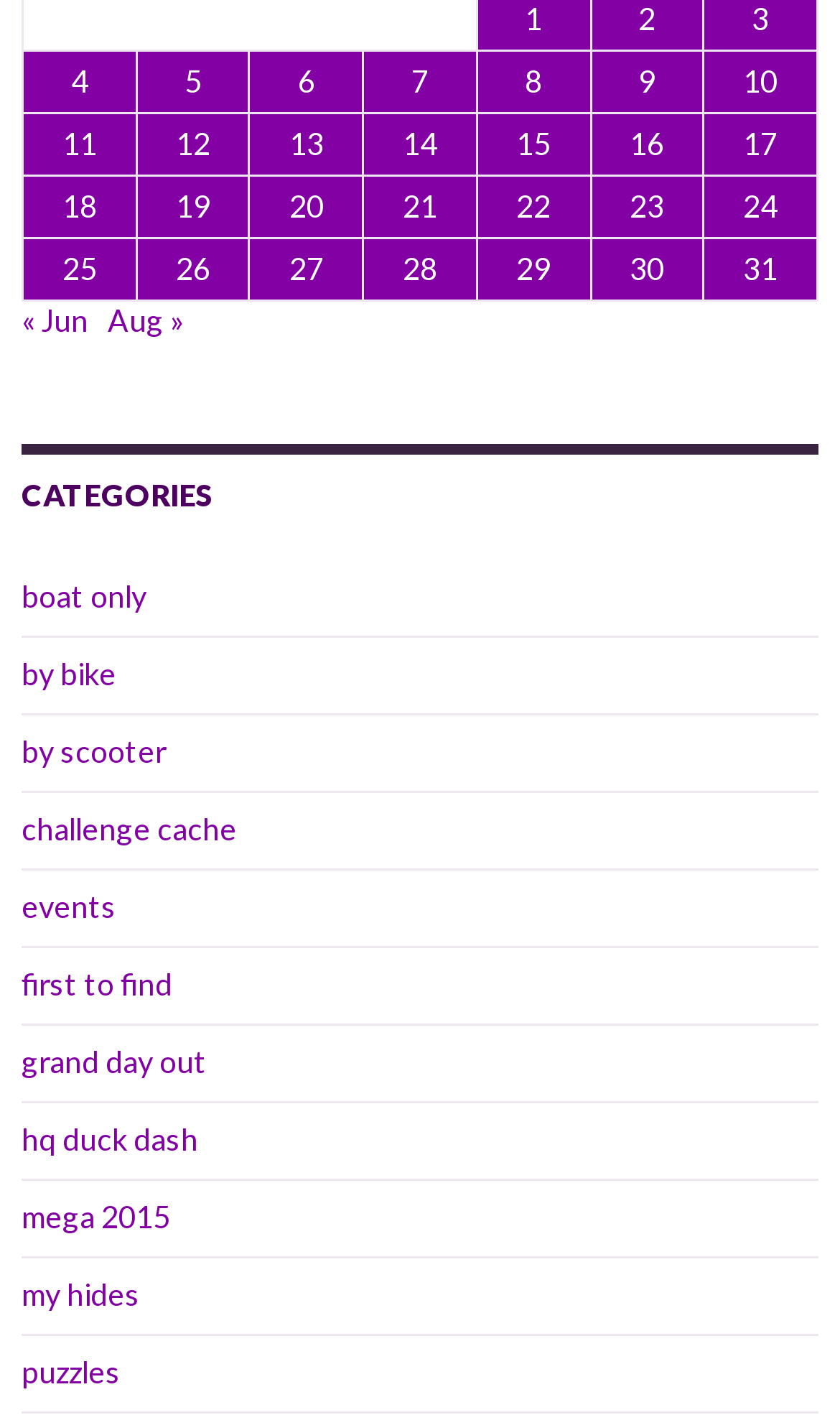Predict the bounding box coordinates of the UI element that matches this description: "Aug »". The coordinates should be in the format [left, top, right, bottom] with each value between 0 and 1.

[0.128, 0.214, 0.218, 0.239]